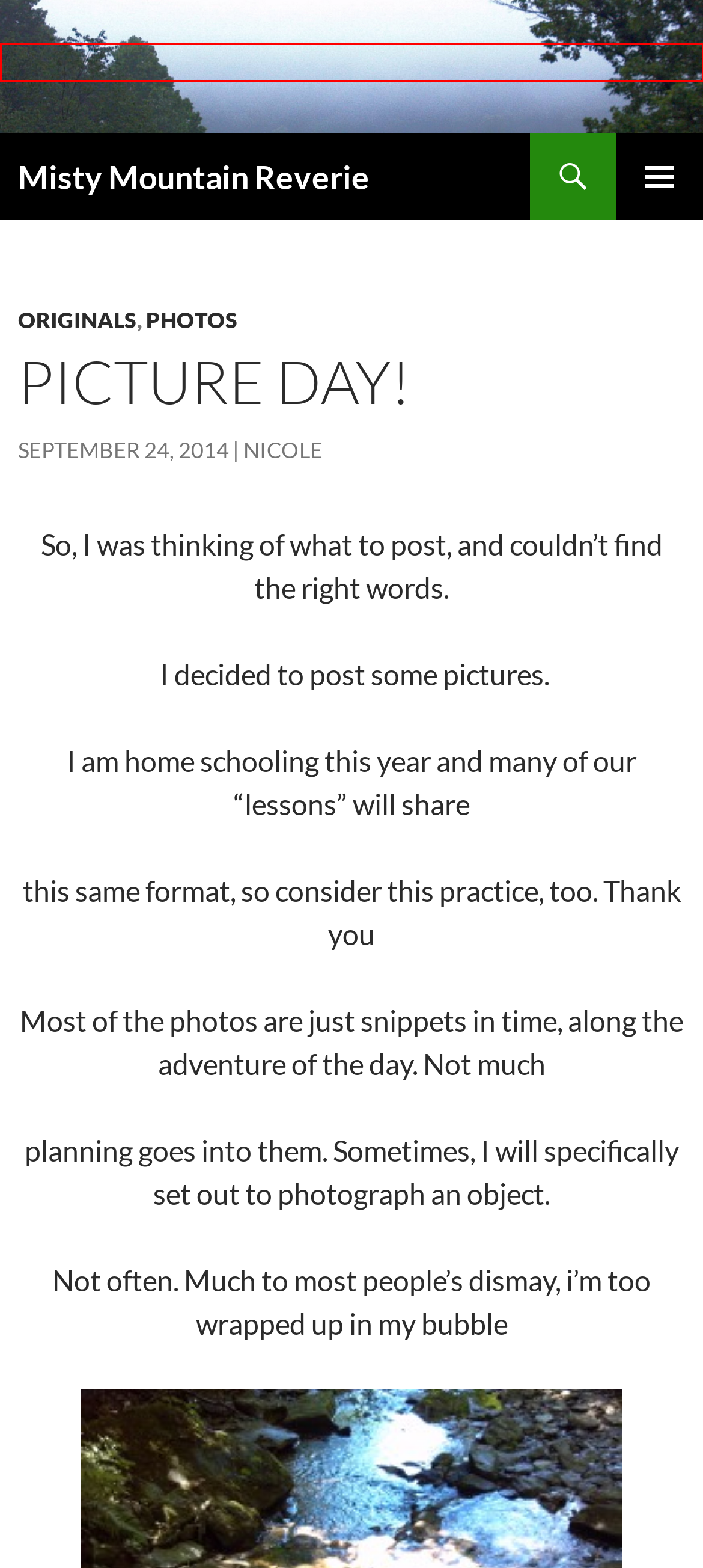View the screenshot of the webpage containing a red bounding box around a UI element. Select the most fitting webpage description for the new page shown after the element in the red bounding box is clicked. Here are the candidates:
A. Originals | Misty Mountain Reverie
B. My Favorite Poems | Misty Mountain Reverie
C. Misty Mountain Reverie | Feel the verve, enjoy reflections of the soul
D. August | 2014 | Misty Mountain Reverie
E. Blog Tool, Publishing Platform, and CMS – WordPress.org
F. Photos | Misty Mountain Reverie
G. Nicole | Misty Mountain Reverie
H. Family | Misty Mountain Reverie

C